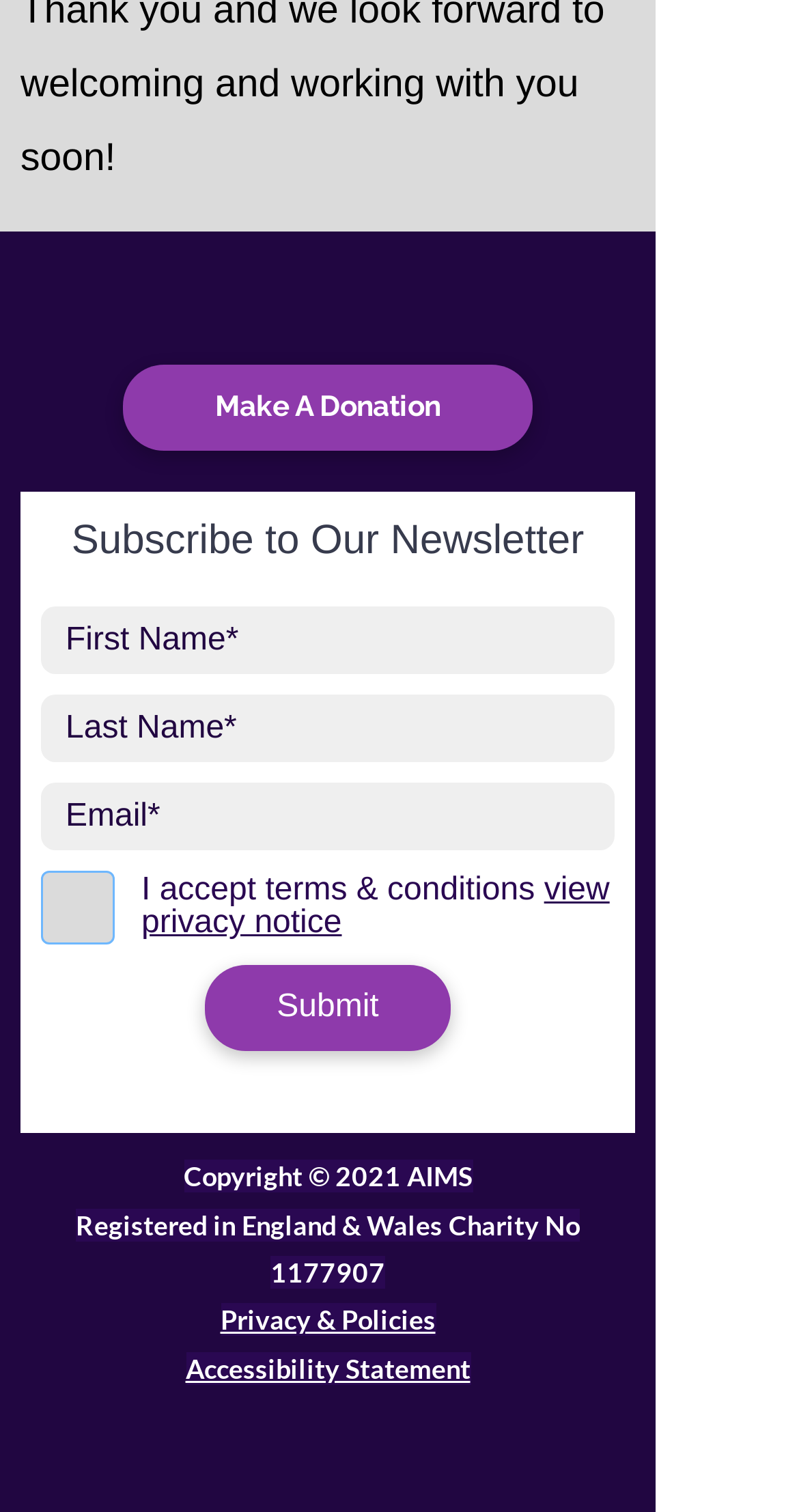Please respond to the question with a concise word or phrase:
What is required to subscribe to the newsletter?

First Name, Last Name, Email